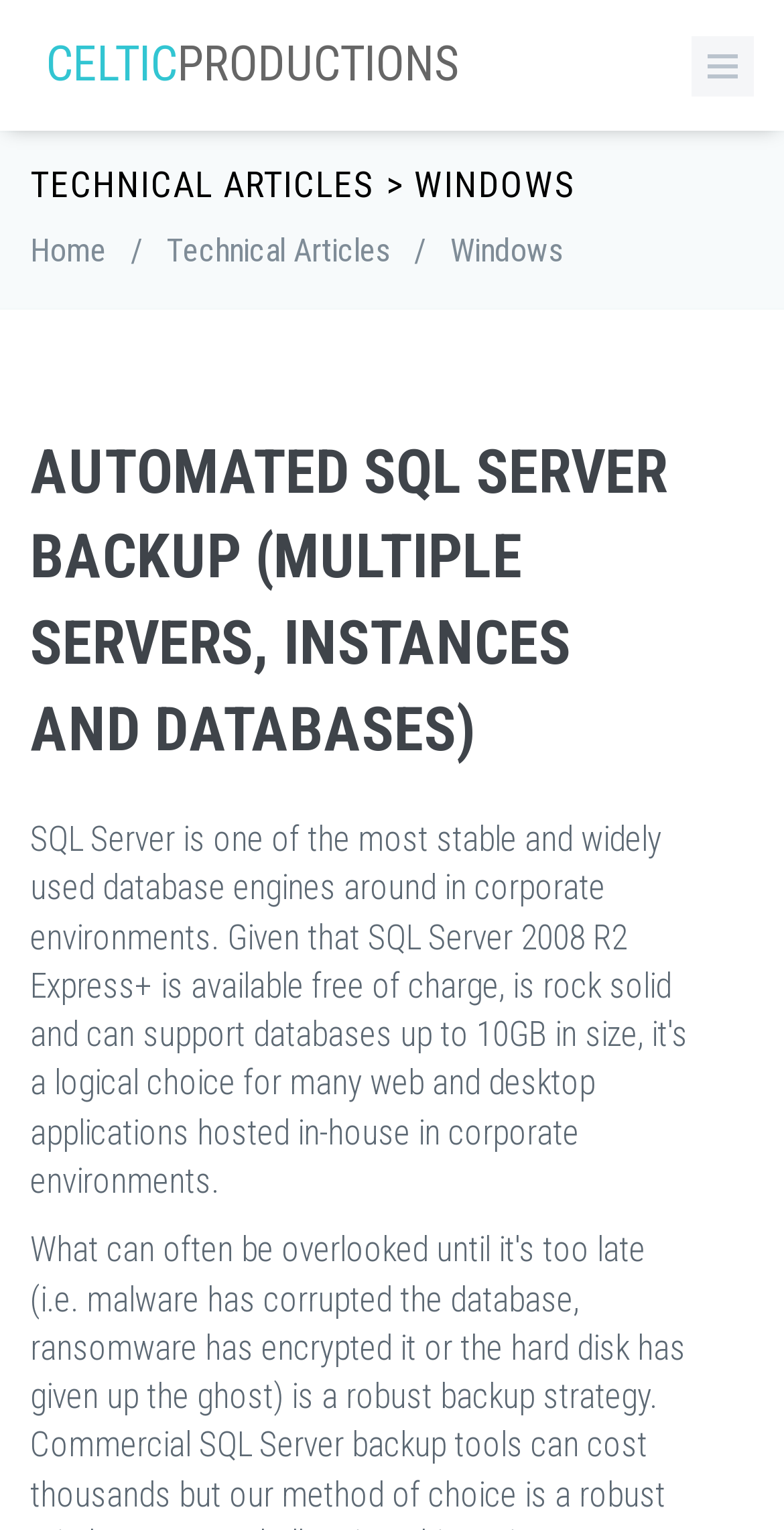What is the company name?
Please provide a single word or phrase answer based on the image.

Celtic Productions